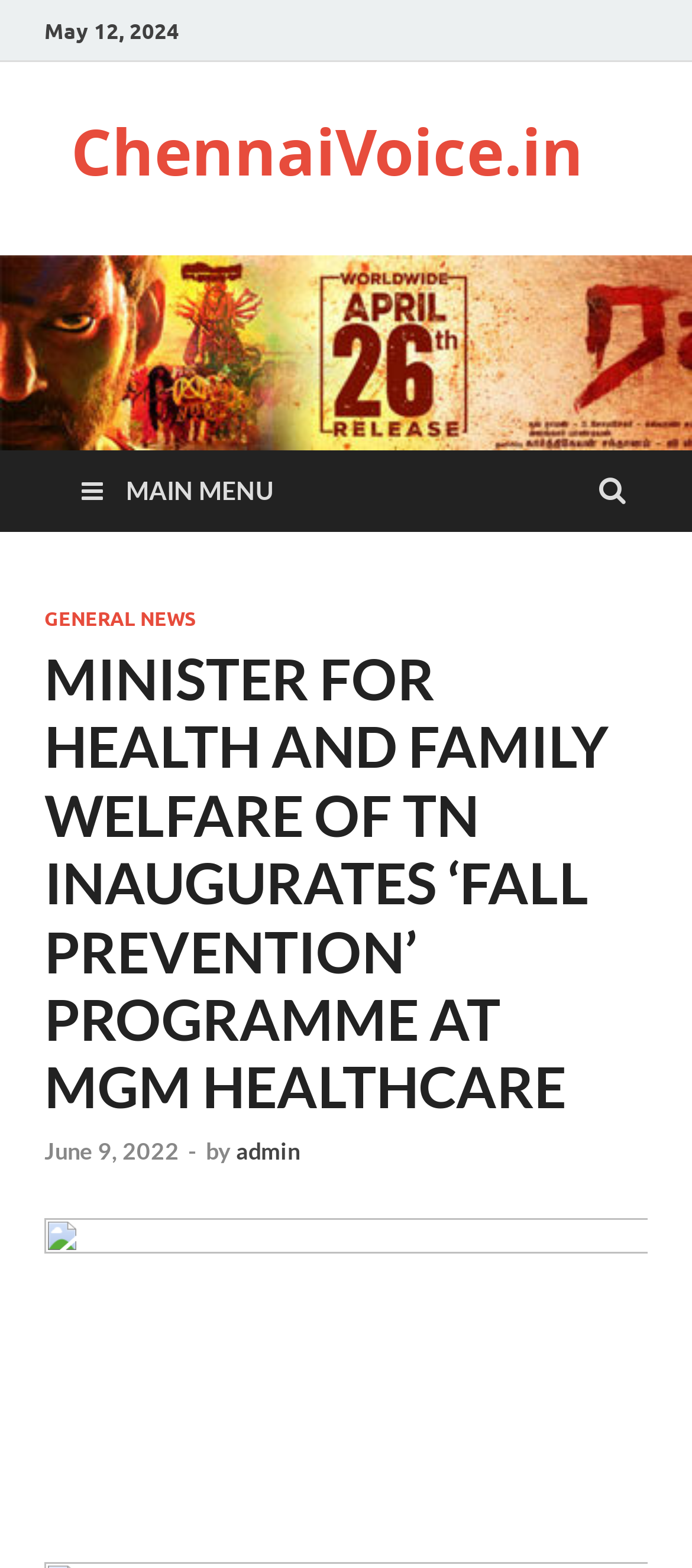Please find the bounding box coordinates (top-left x, top-left y, bottom-right x, bottom-right y) in the screenshot for the UI element described as follows: admin

[0.341, 0.725, 0.433, 0.743]